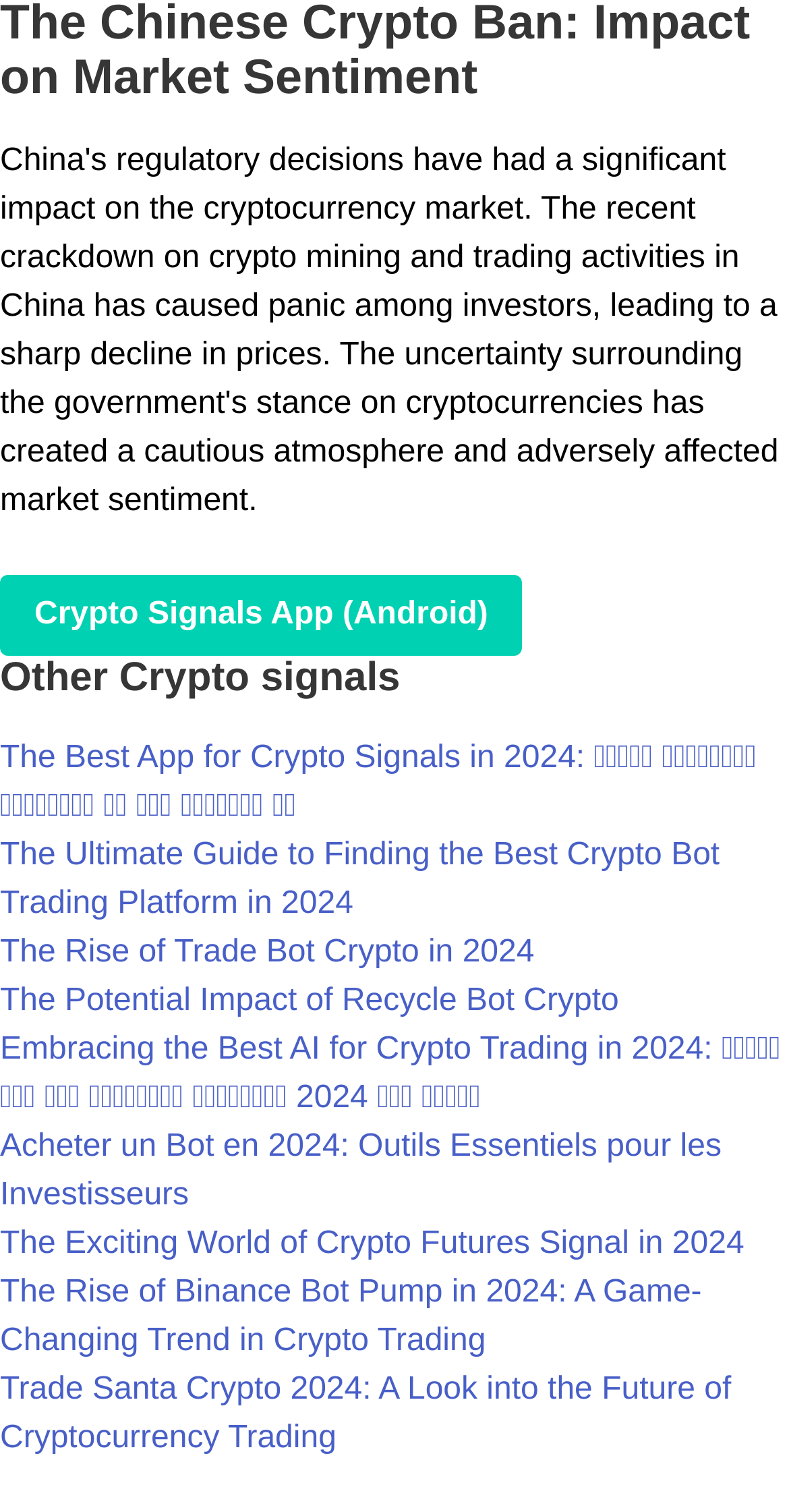Please specify the bounding box coordinates of the clickable region necessary for completing the following instruction: "Sign up for the KBF Challenge Series". The coordinates must consist of four float numbers between 0 and 1, i.e., [left, top, right, bottom].

None